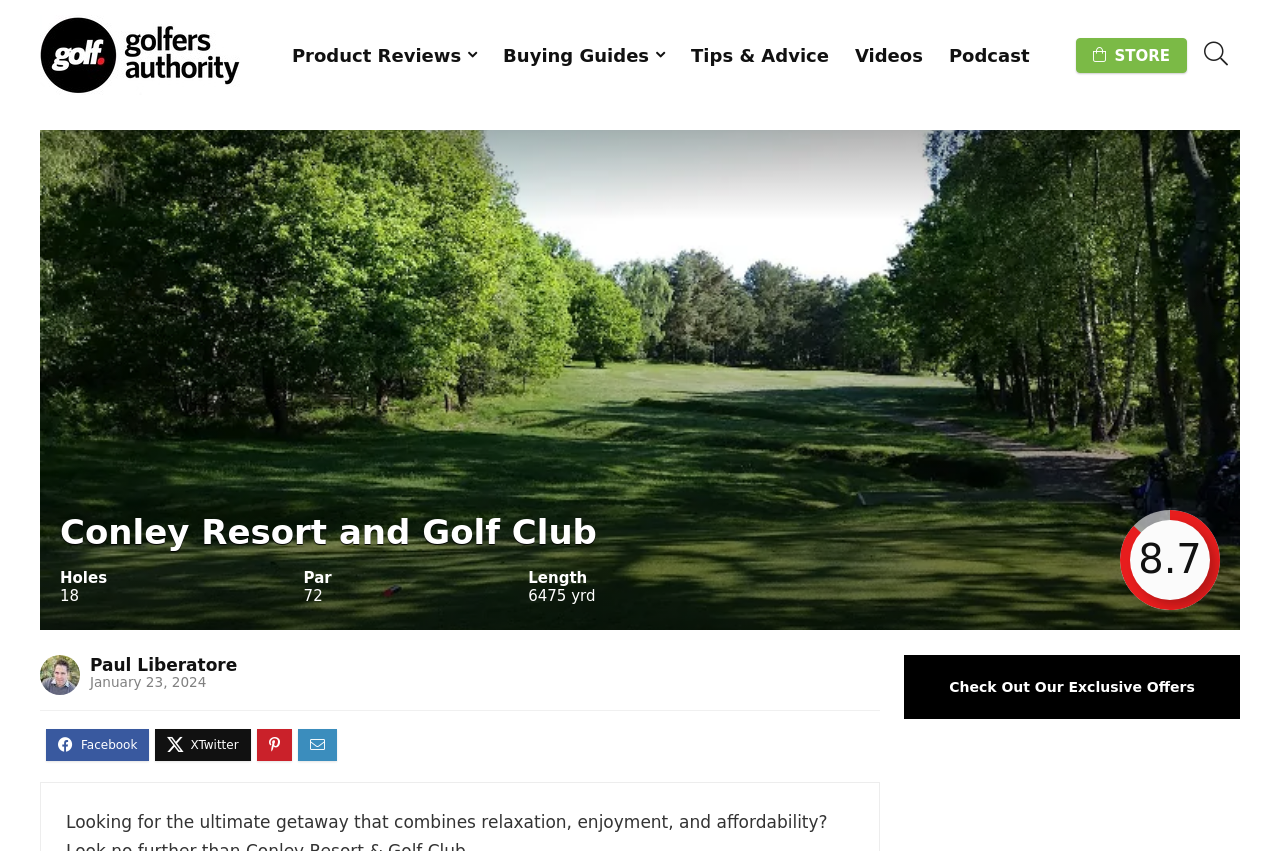Analyze the image and deliver a detailed answer to the question: When was the review published?

The publication date of the review can be found in the StaticText element 'January 23, 2024' which is located below the author's name.